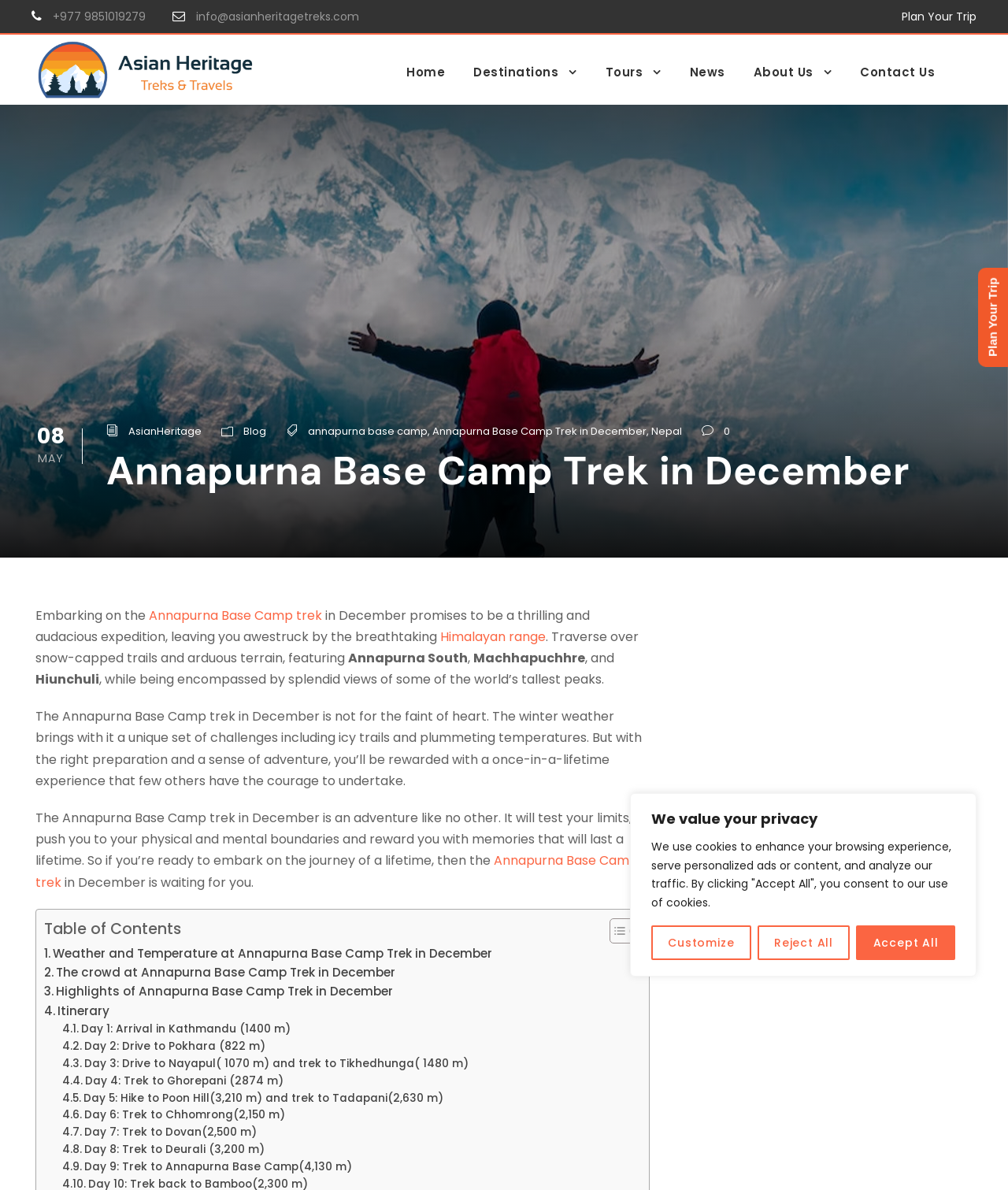Please give the bounding box coordinates of the area that should be clicked to fulfill the following instruction: "Learn more about 'Why Brandfetch?'". The coordinates should be in the format of four float numbers from 0 to 1, i.e., [left, top, right, bottom].

None